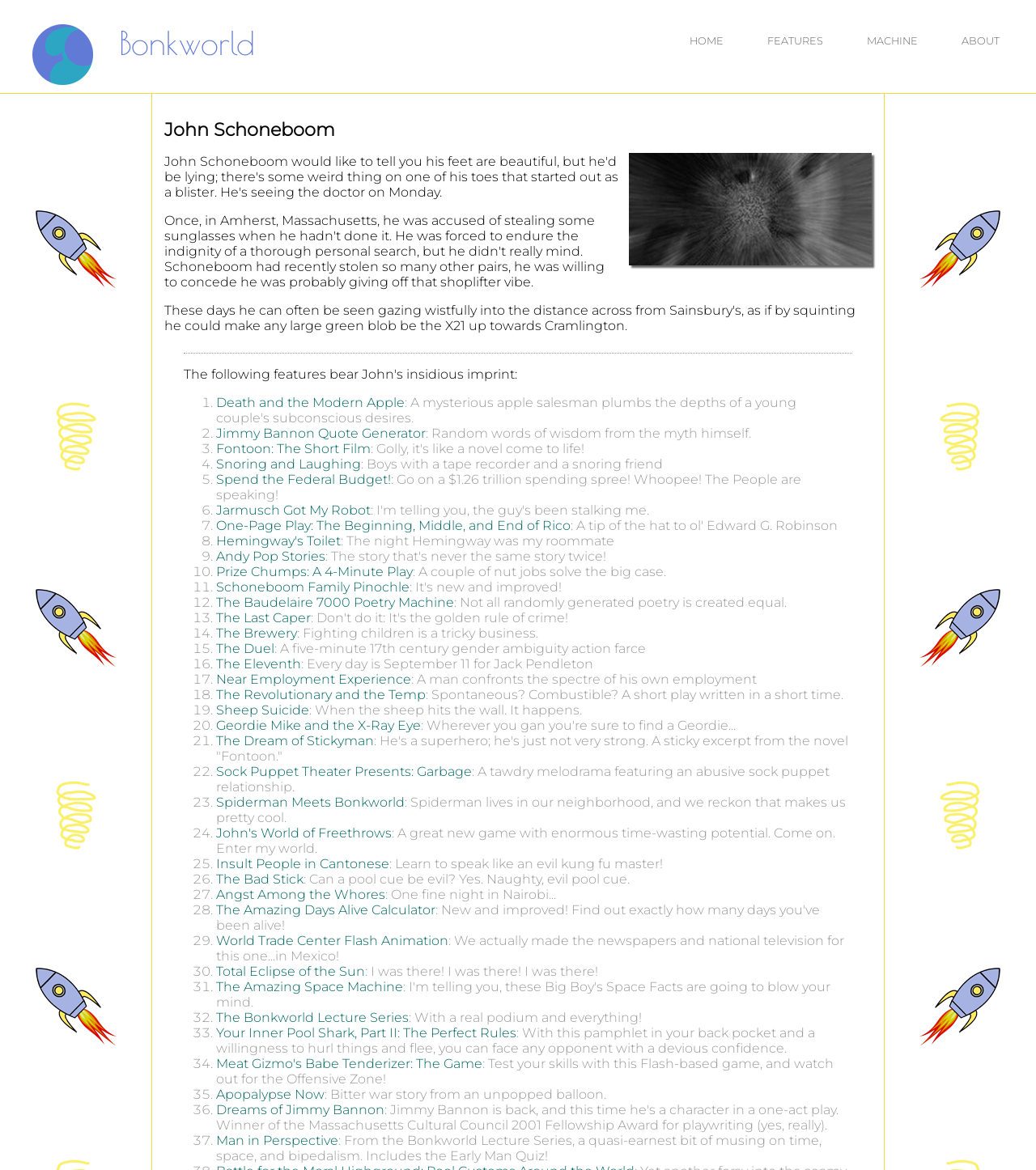How many items are there in the list?
Using the image, provide a concise answer in one word or a short phrase.

26